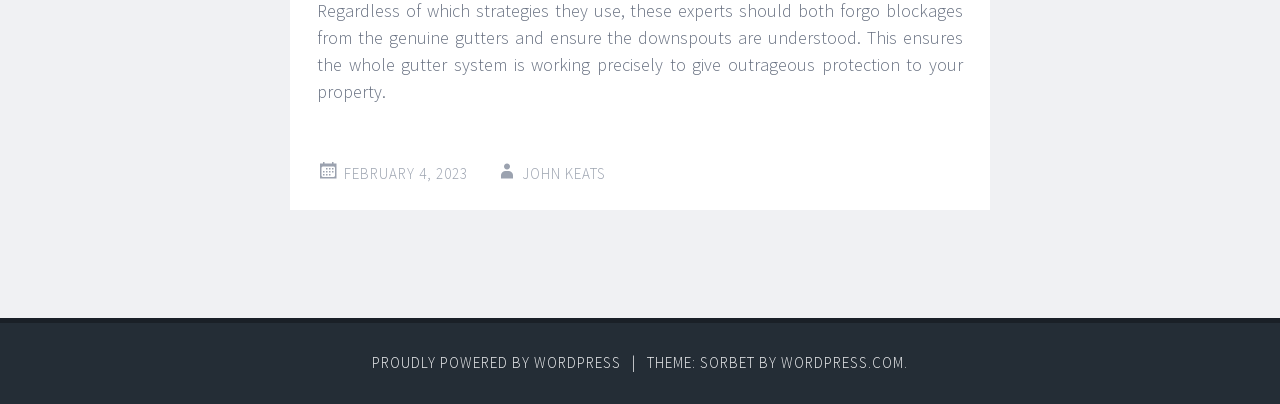Please provide a short answer using a single word or phrase for the question:
How many links are there in the footer section?

4